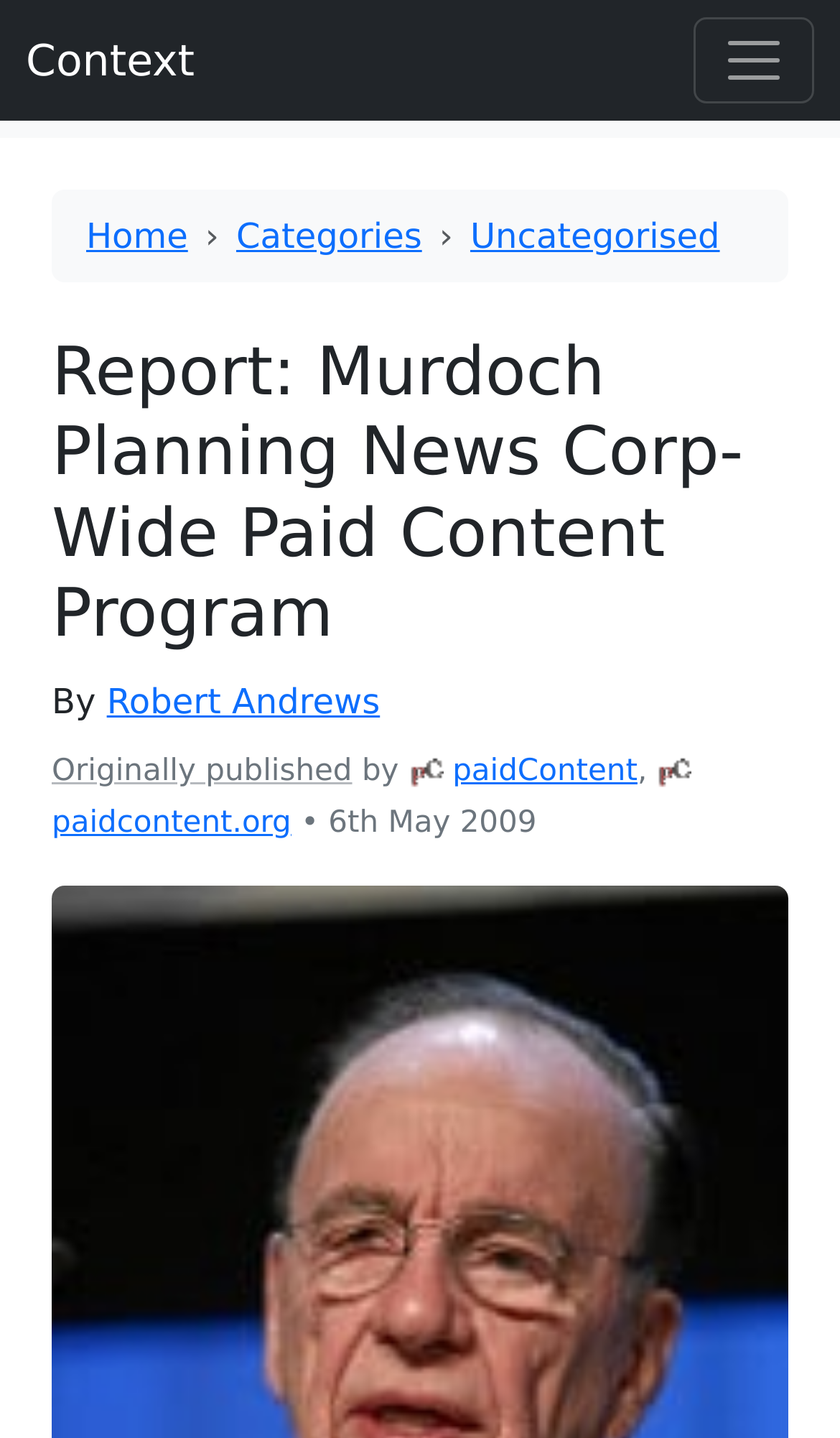What is the name of the person who wrote this report?
Please provide a comprehensive answer based on the information in the image.

I found the author's name by looking at the header section of the webpage, where it says 'By' followed by a link to 'Robert Andrews', which indicates that Robert Andrews is the person who wrote this report.